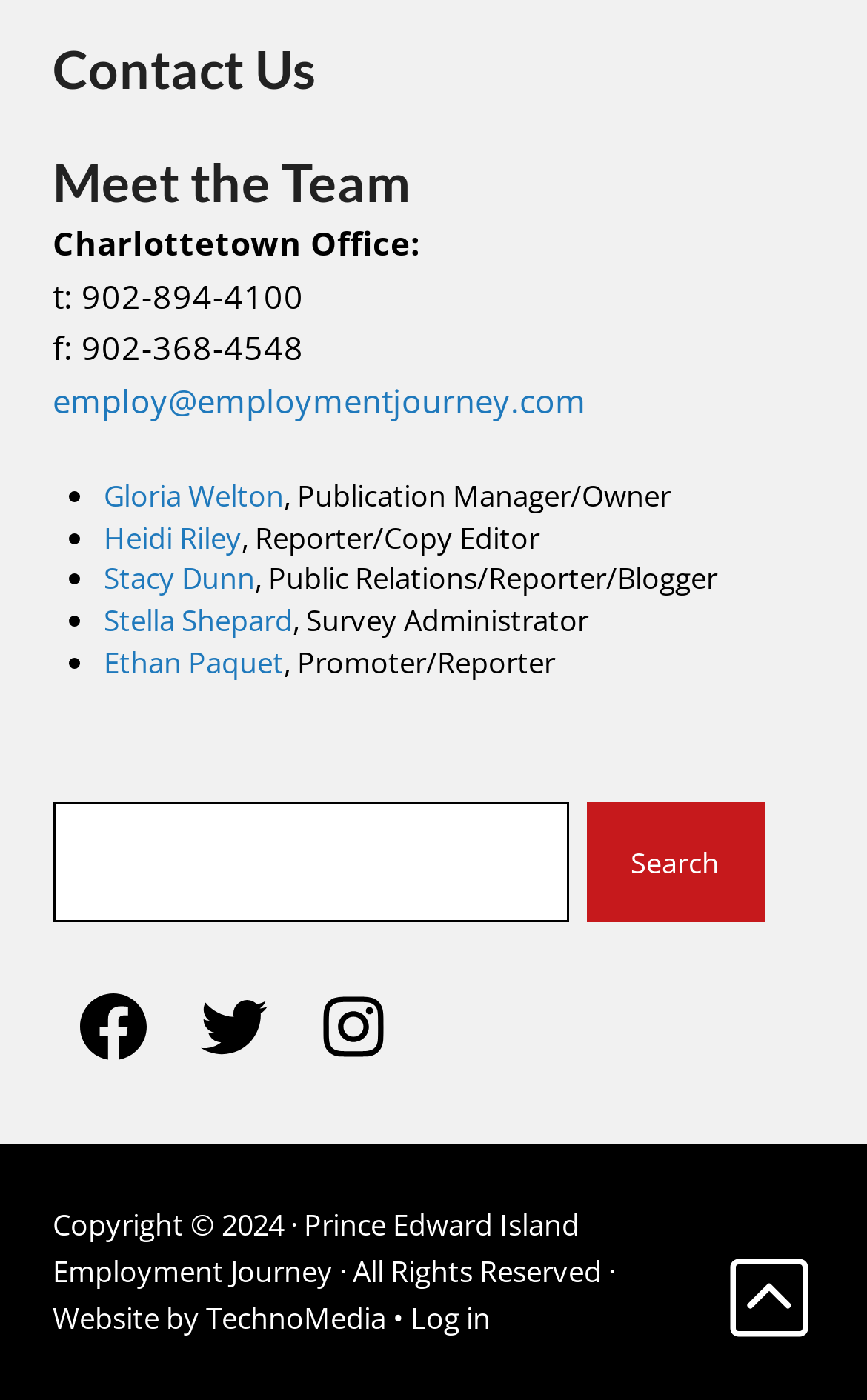Determine the bounding box coordinates for the region that must be clicked to execute the following instruction: "Contact Gloria Welton".

[0.12, 0.34, 0.327, 0.368]